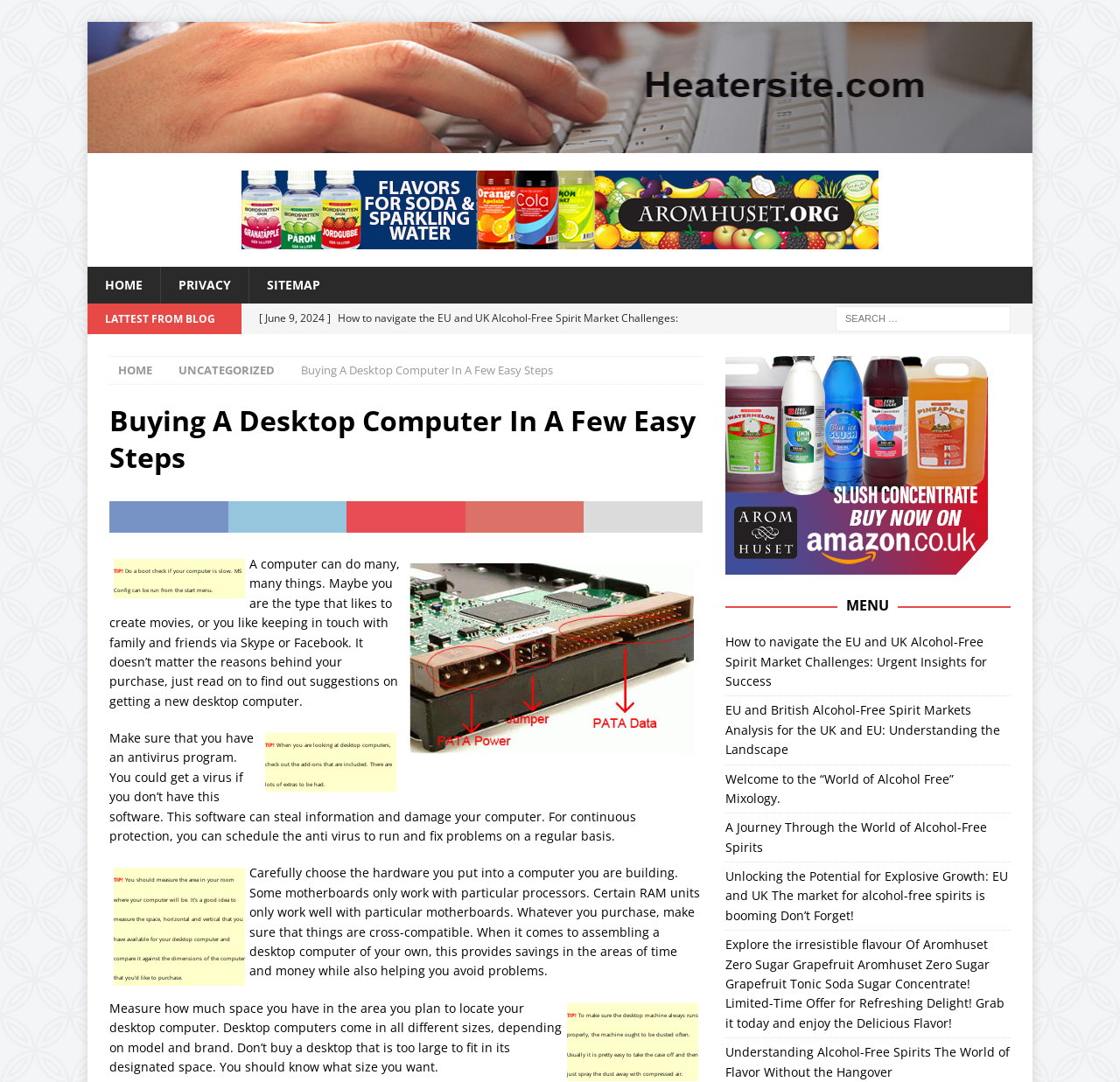Find the bounding box coordinates for the UI element whose description is: "1.888.304.3114". The coordinates should be four float numbers between 0 and 1, in the format [left, top, right, bottom].

None